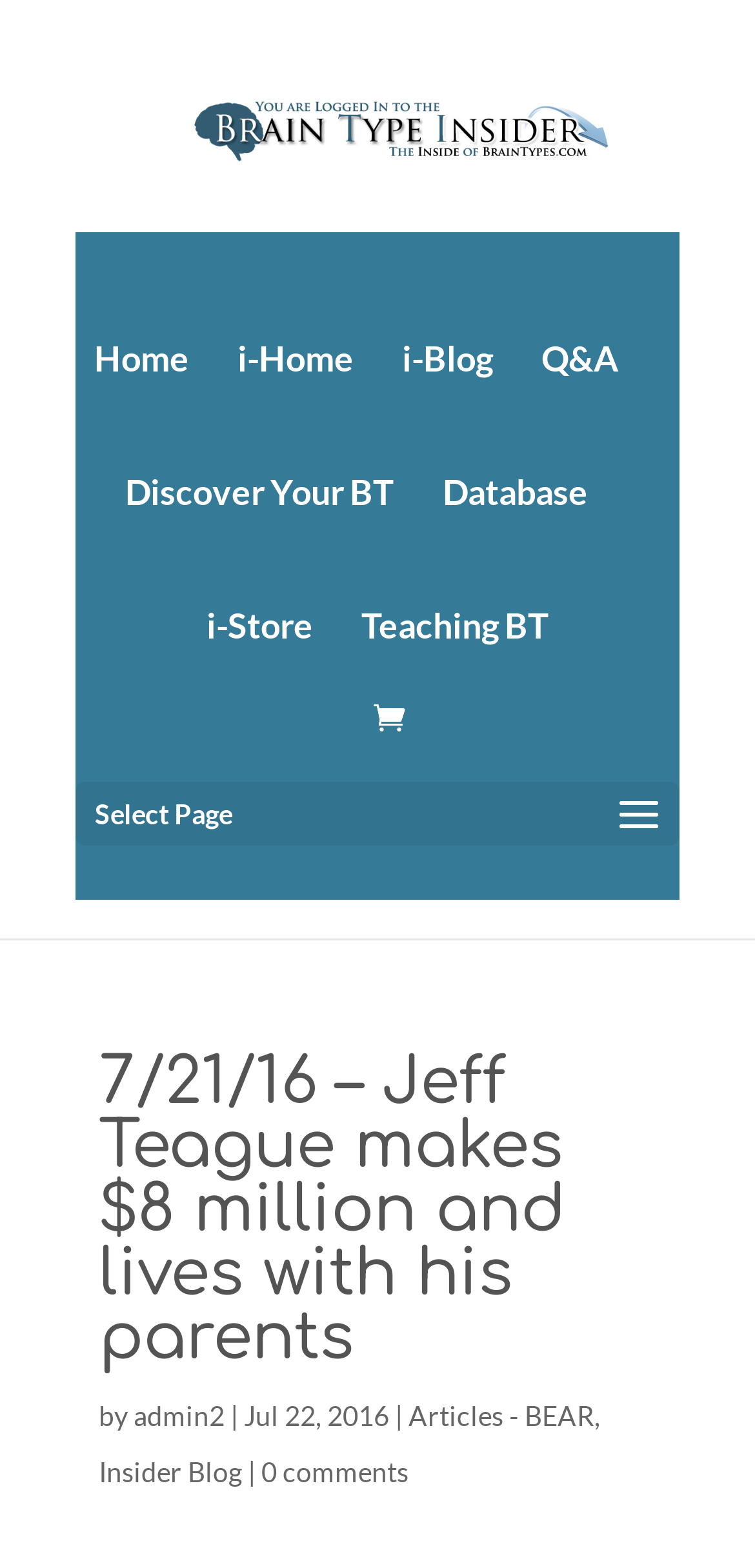Can you give a detailed response to the following question using the information from the image? How many comments are there for the current article?

I found the link '0 comments' at the bottom of the article section, which indicates that there are no comments for the current article.